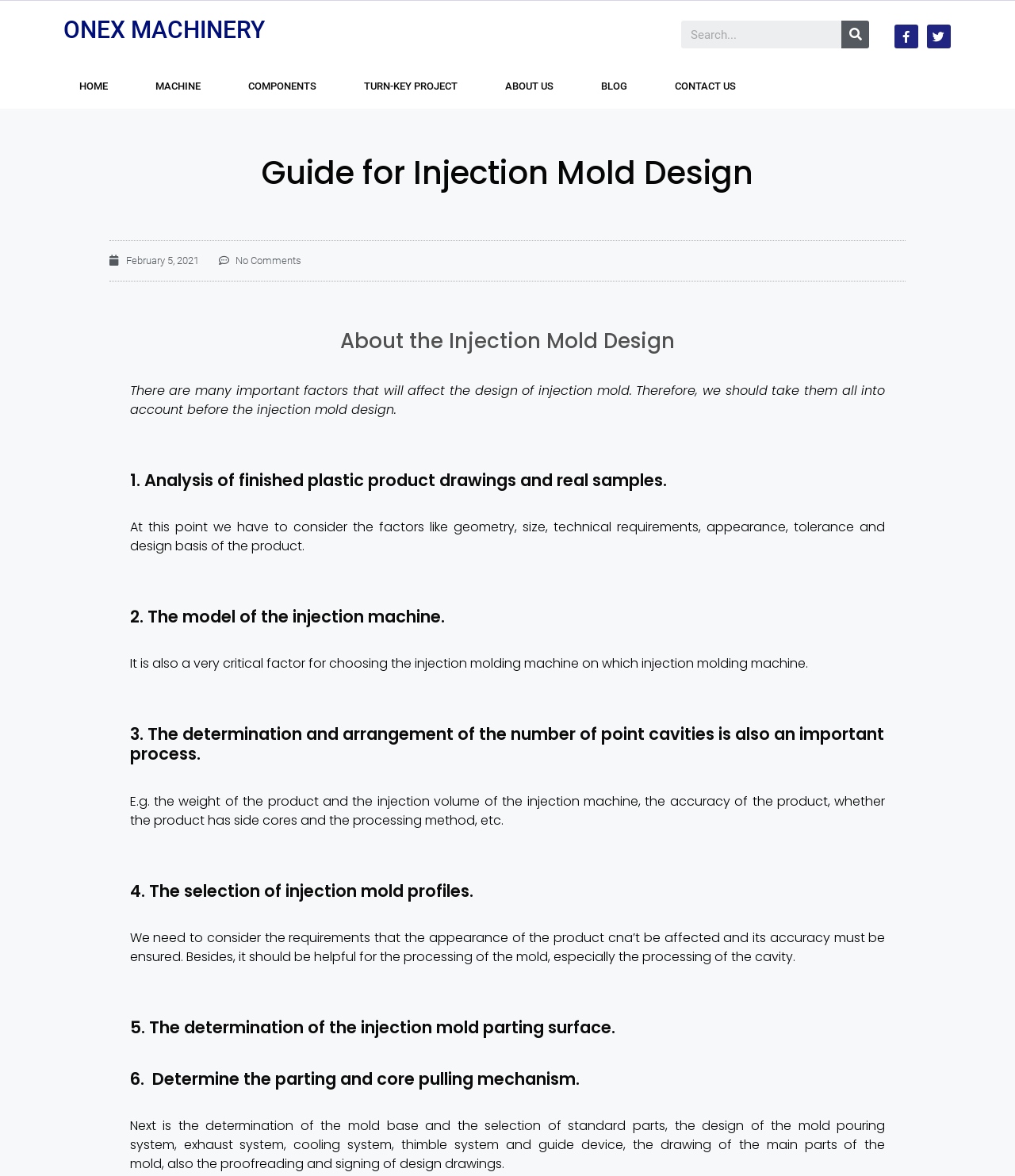Analyze the image and answer the question with as much detail as possible: 
How many procedures are involved in injection mold design?

The webpage provides a guide for injection mold design, and it outlines 6 procedures that need to be followed. These procedures are listed as headings on the webpage, starting from '1. Analysis of finished plastic product drawings and real samples' to '6. Determine the parting and core pulling mechanism'.